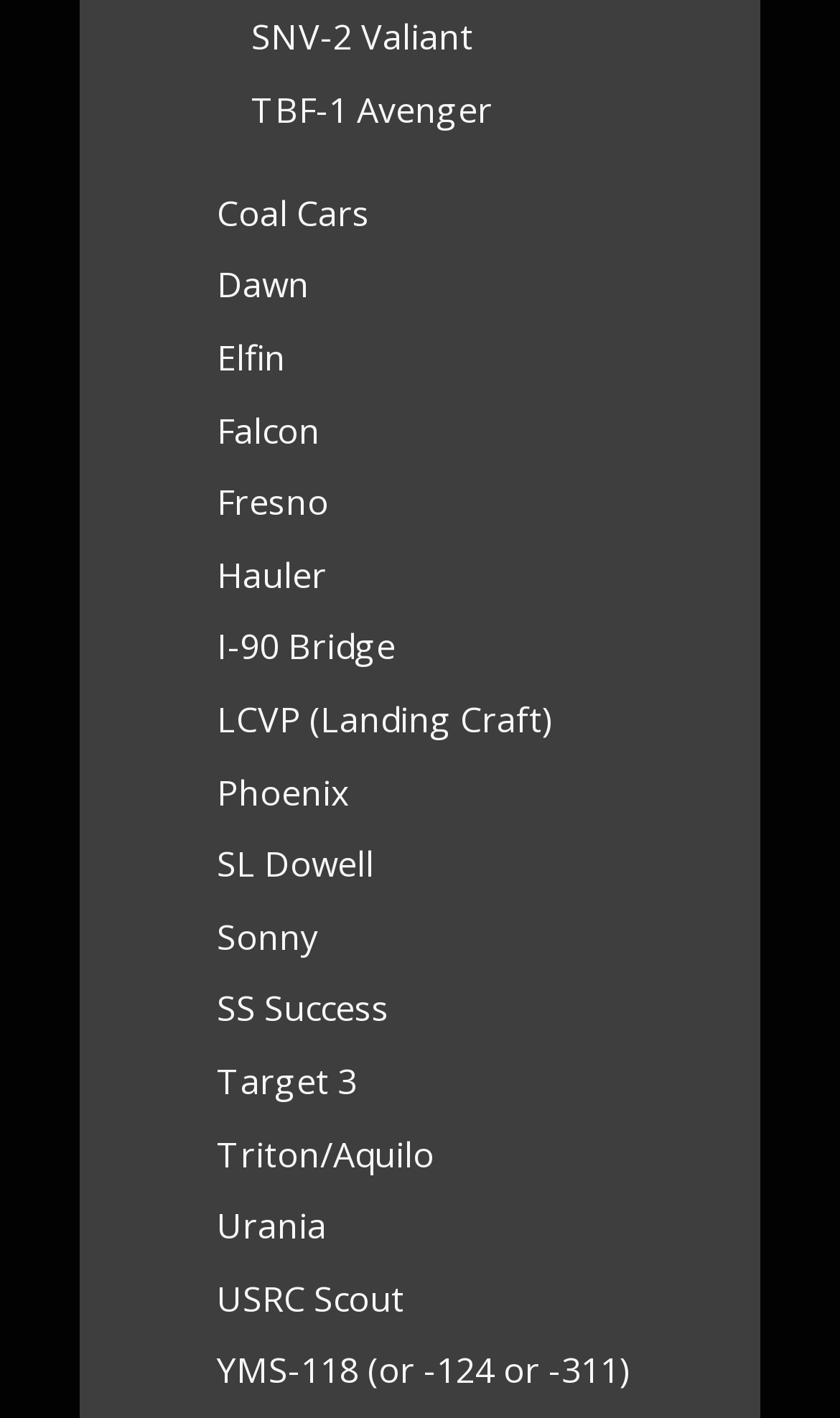Identify the bounding box for the UI element described as: "Falcon". Ensure the coordinates are four float numbers between 0 and 1, formatted as [left, top, right, bottom].

[0.258, 0.286, 0.381, 0.32]